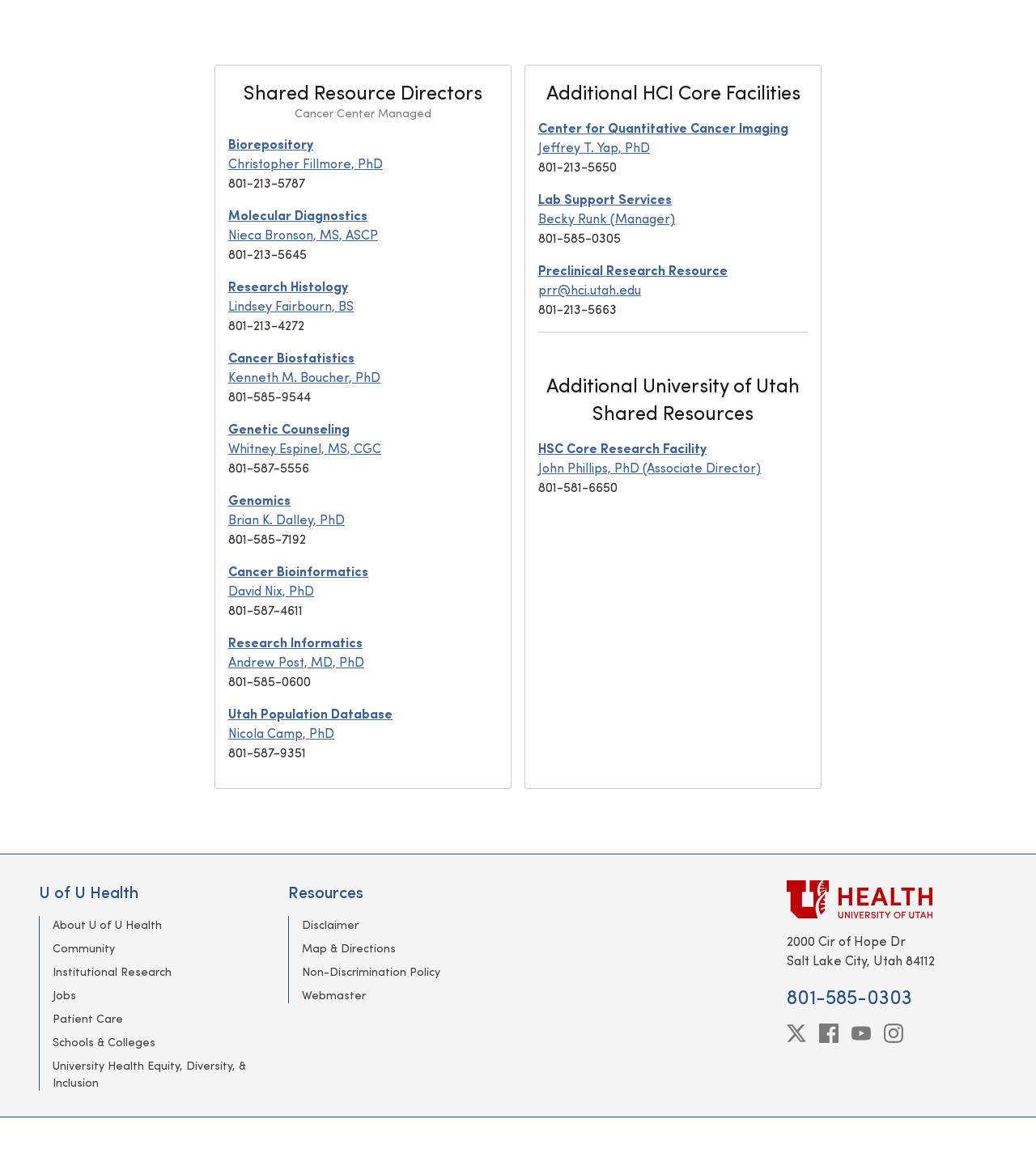Find the bounding box coordinates corresponding to the UI element with the description: "Non-Discrimination Policy". The coordinates should be formatted as [left, top, right, bottom], with values as floats between 0 and 1.

[0.291, 0.823, 0.425, 0.837]